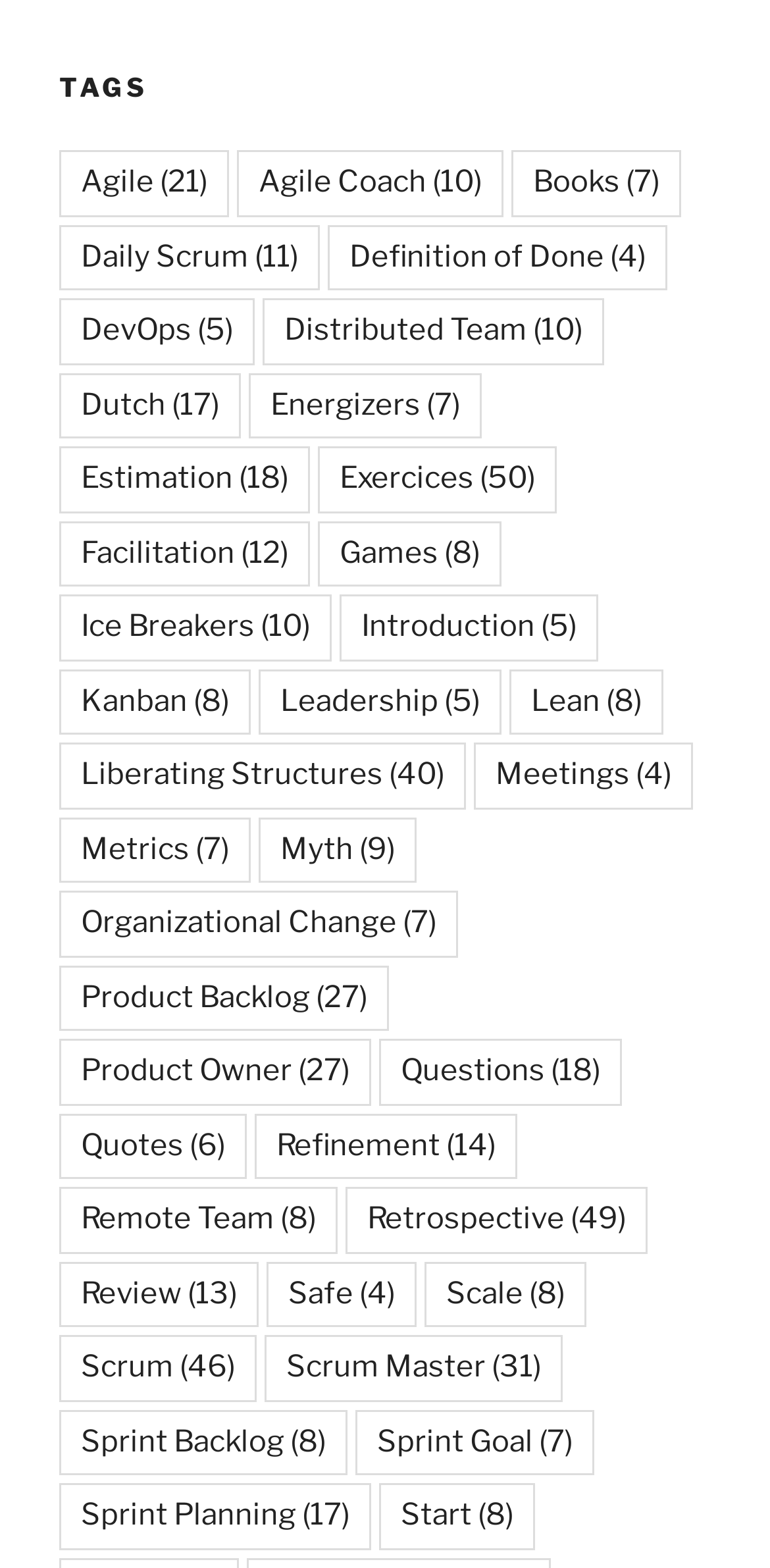Pinpoint the bounding box coordinates of the element you need to click to execute the following instruction: "Click on Agile link". The bounding box should be represented by four float numbers between 0 and 1, in the format [left, top, right, bottom].

[0.077, 0.096, 0.297, 0.138]